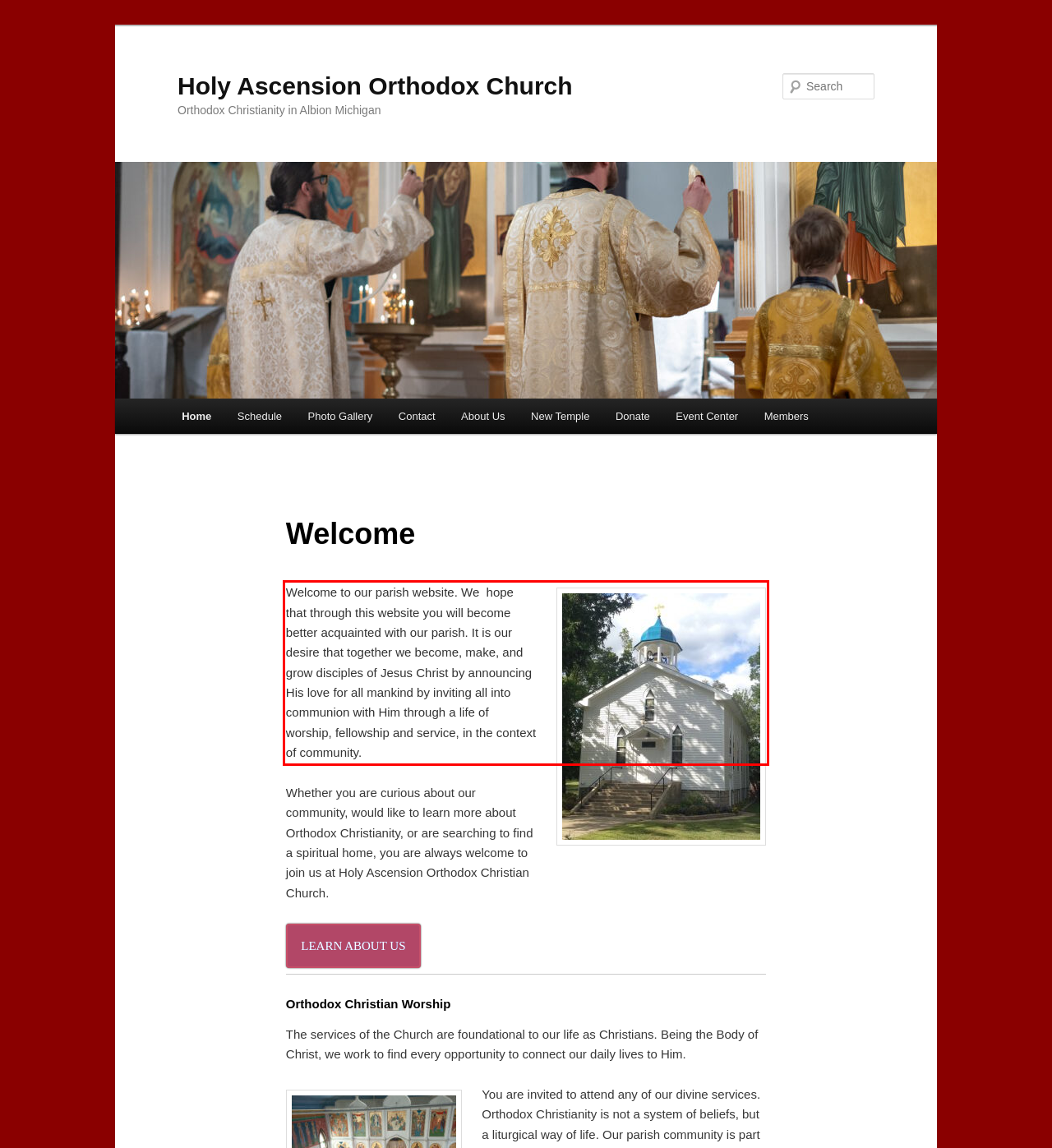Given a screenshot of a webpage, locate the red bounding box and extract the text it encloses.

Welcome to our parish website. We hope that through this website you will become better acquainted with our parish. It is our desire that together we become, make, and grow disciples of Jesus Christ by announcing His love for all mankind by inviting all into communion with Him through a life of worship, fellowship and service, in the context of community.